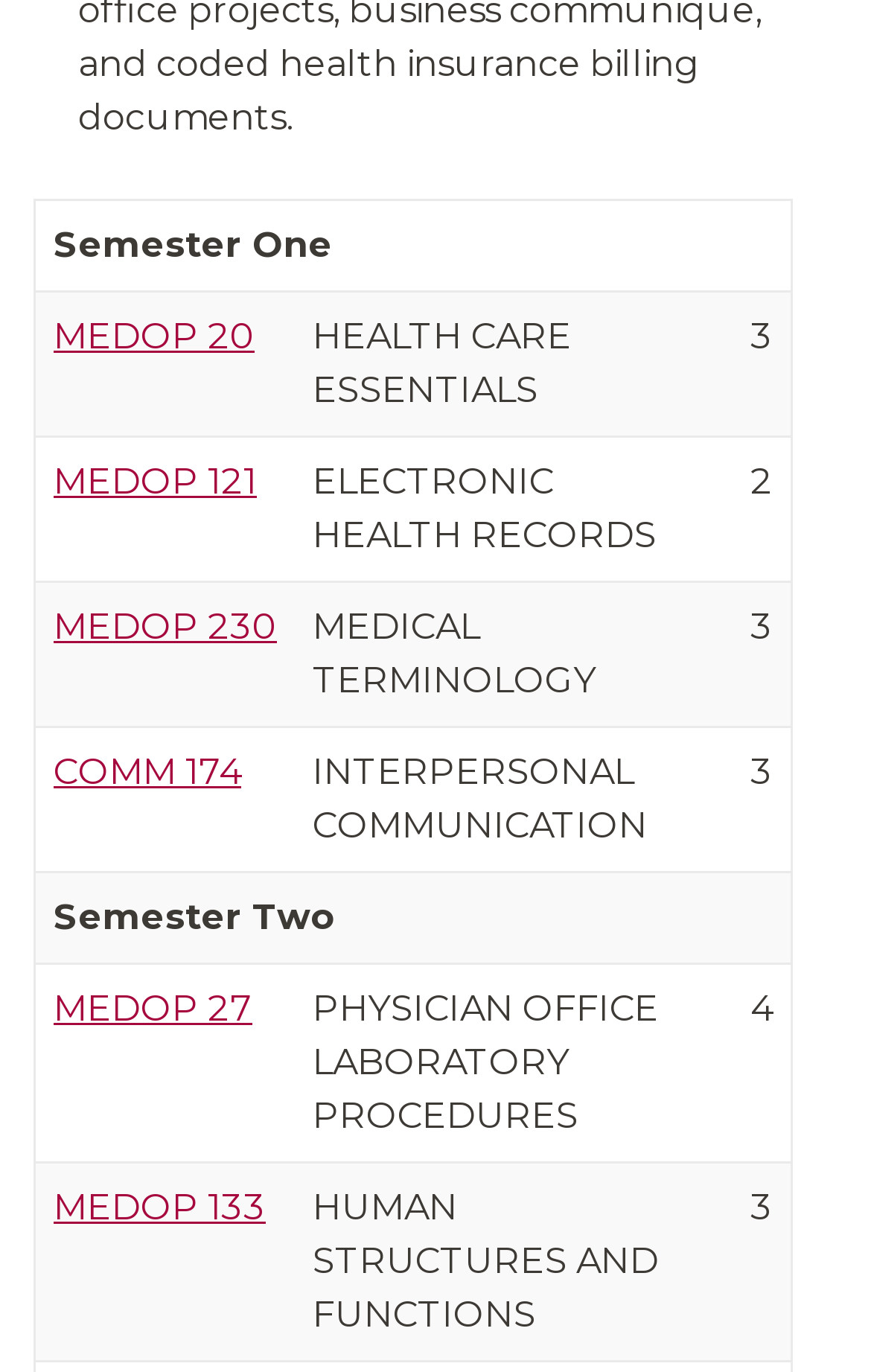Please answer the following question using a single word or phrase: 
What is the name of the course with the code MEDOP 027?

PHYSICIAN OFFICE LABORATORY PROCEDURES